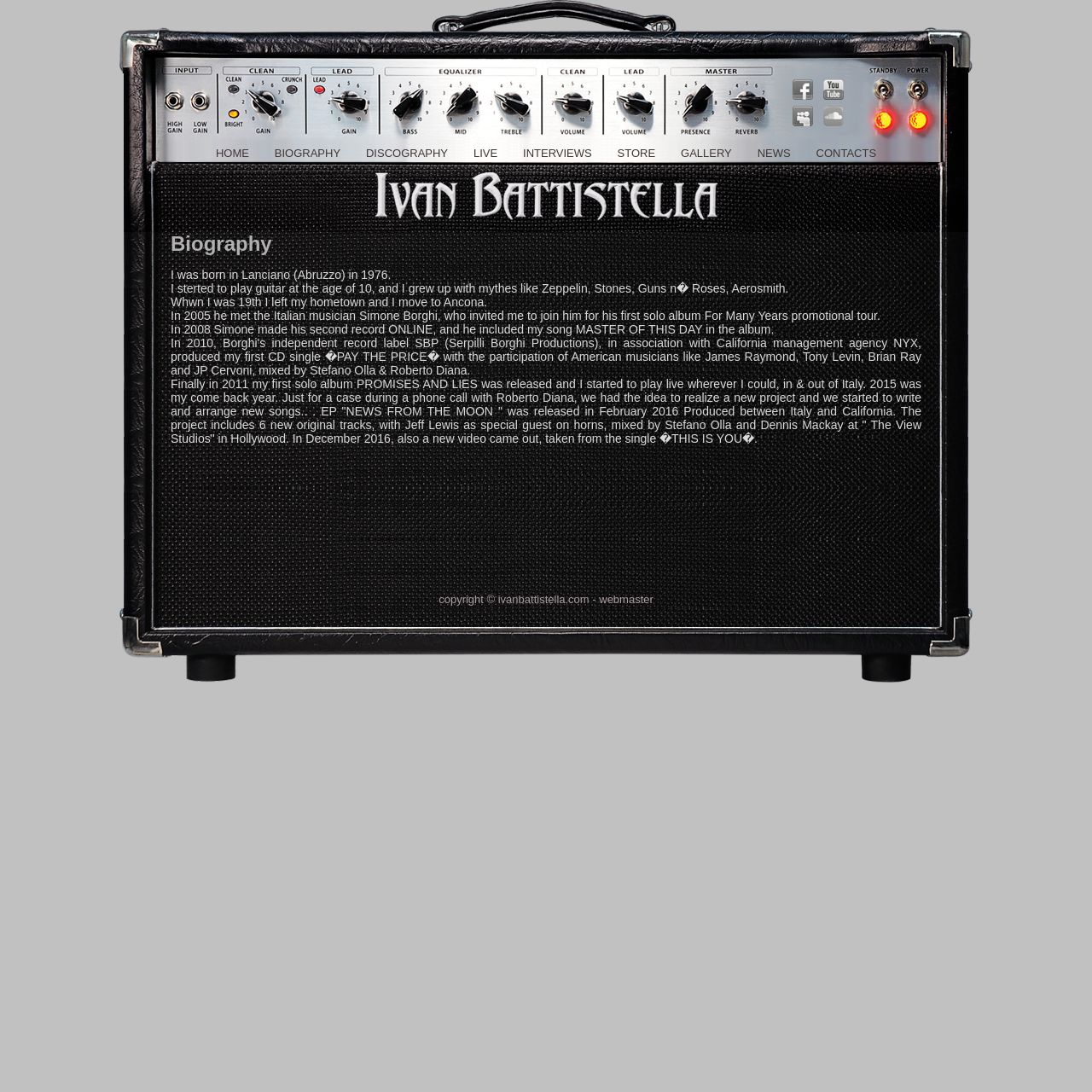What is the title of the EP released in February 2016?
Please provide an in-depth and detailed response to the question.

In the biography section, it is mentioned that Ivan Battistella released an EP in February 2016, and its title is NEWS FROM THE MOON.